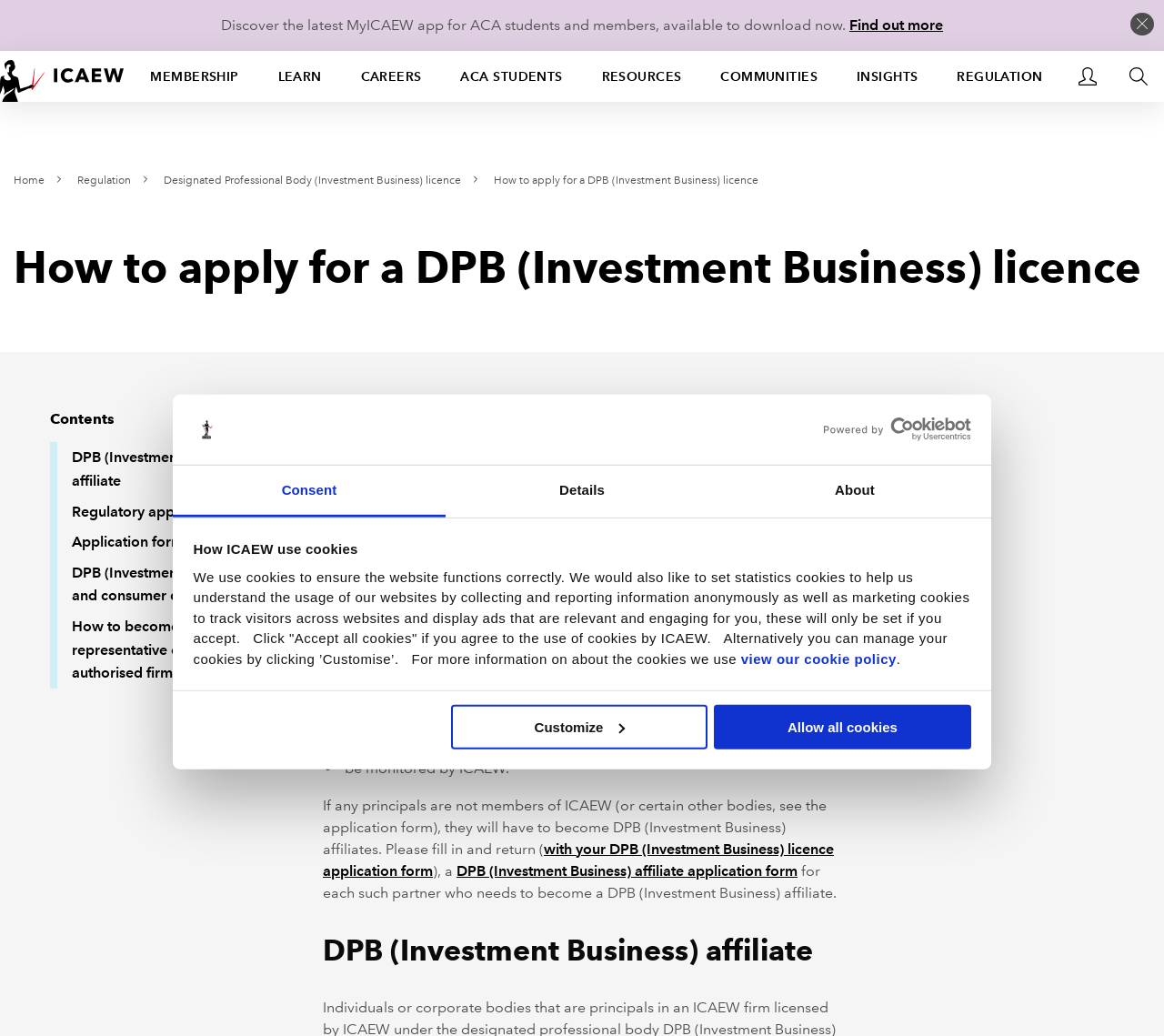Determine the bounding box coordinates of the clickable region to follow the instruction: "Click the 'Find out more' link".

[0.73, 0.016, 0.81, 0.032]